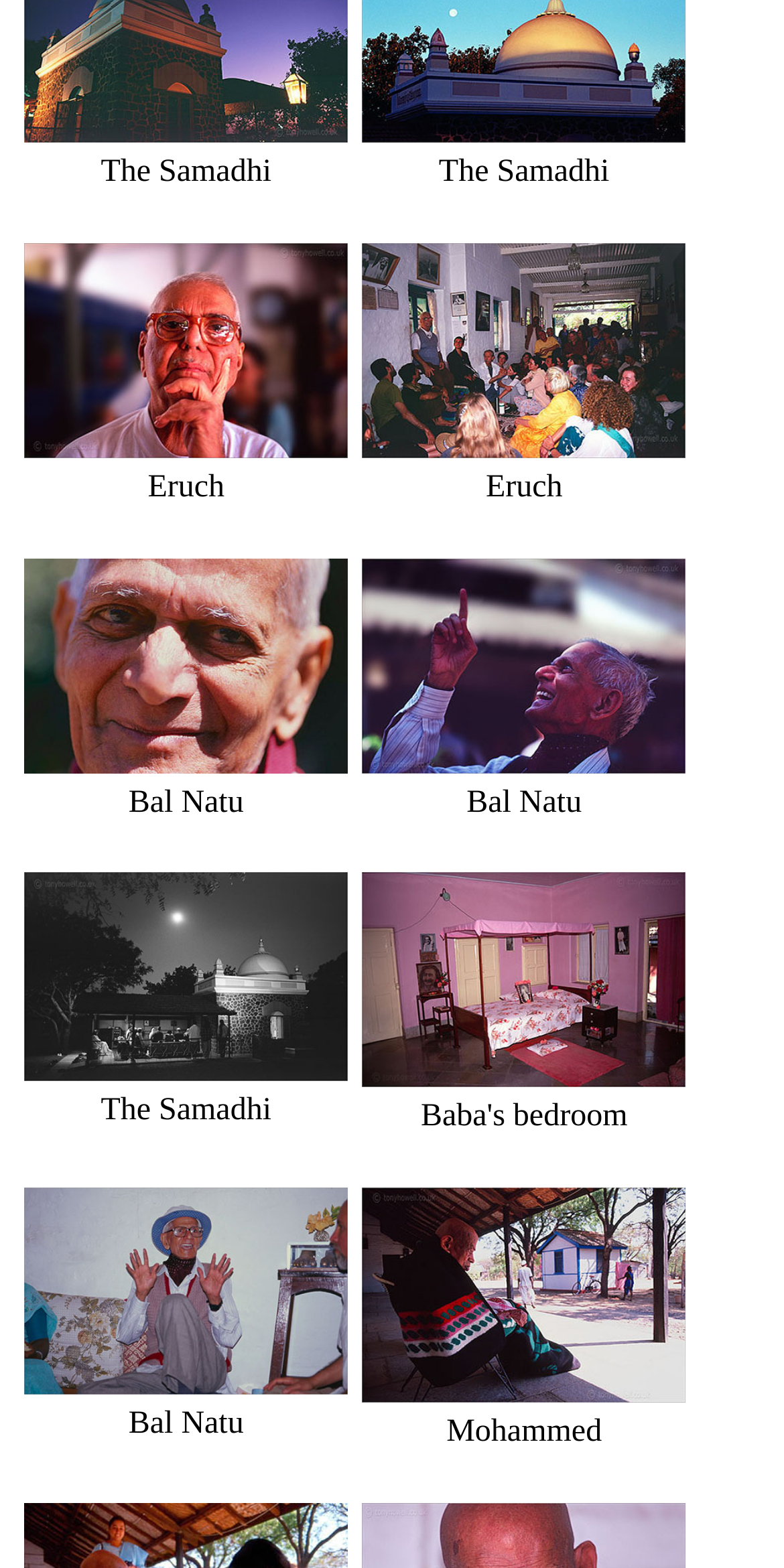Using the provided element description: "parent_node: Eruch", determine the bounding box coordinates of the corresponding UI element in the screenshot.

[0.463, 0.273, 0.874, 0.297]